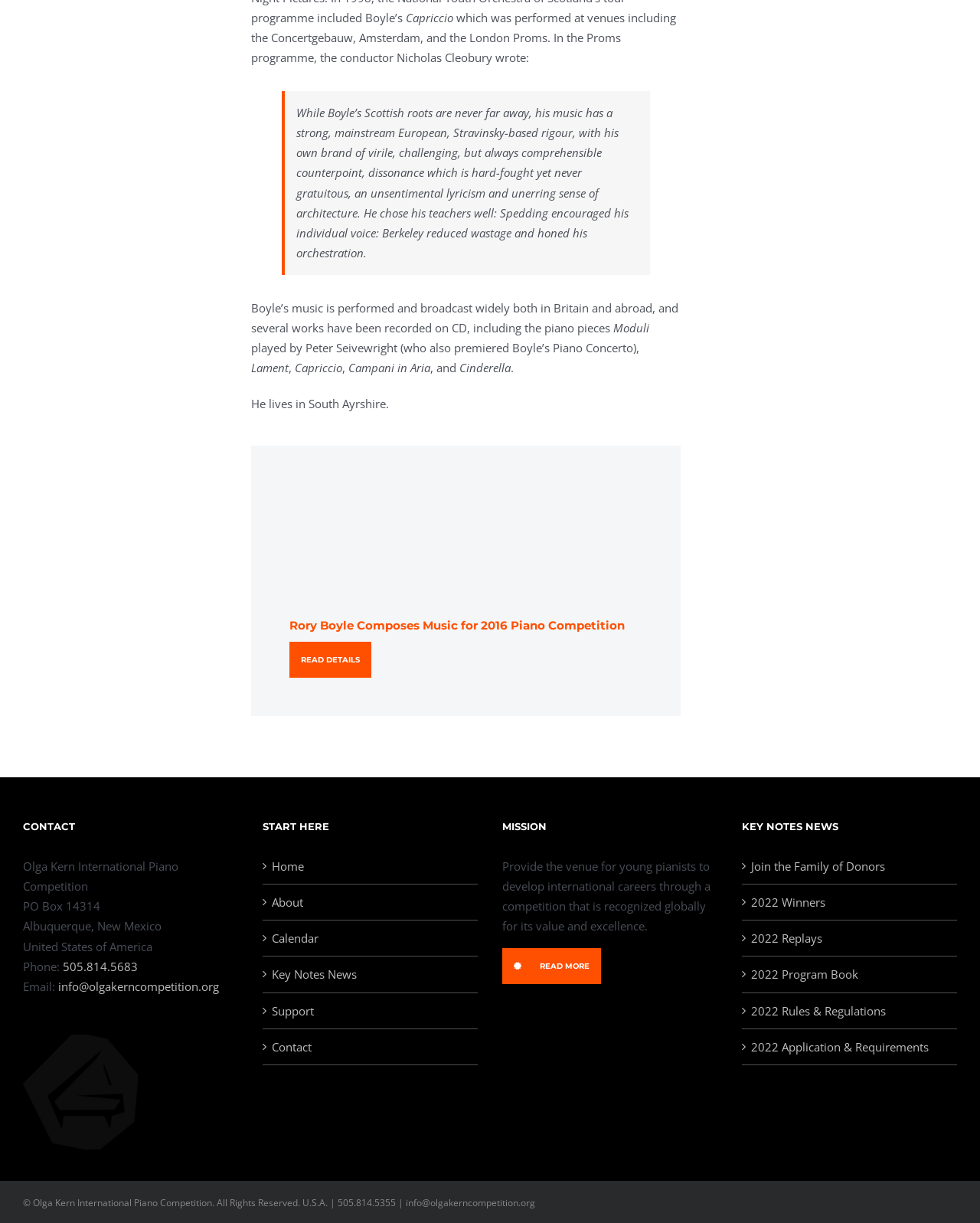Please determine the bounding box coordinates of the area that needs to be clicked to complete this task: 'Click the link to contact Olga Kern International Piano Competition'. The coordinates must be four float numbers between 0 and 1, formatted as [left, top, right, bottom].

[0.059, 0.8, 0.223, 0.813]